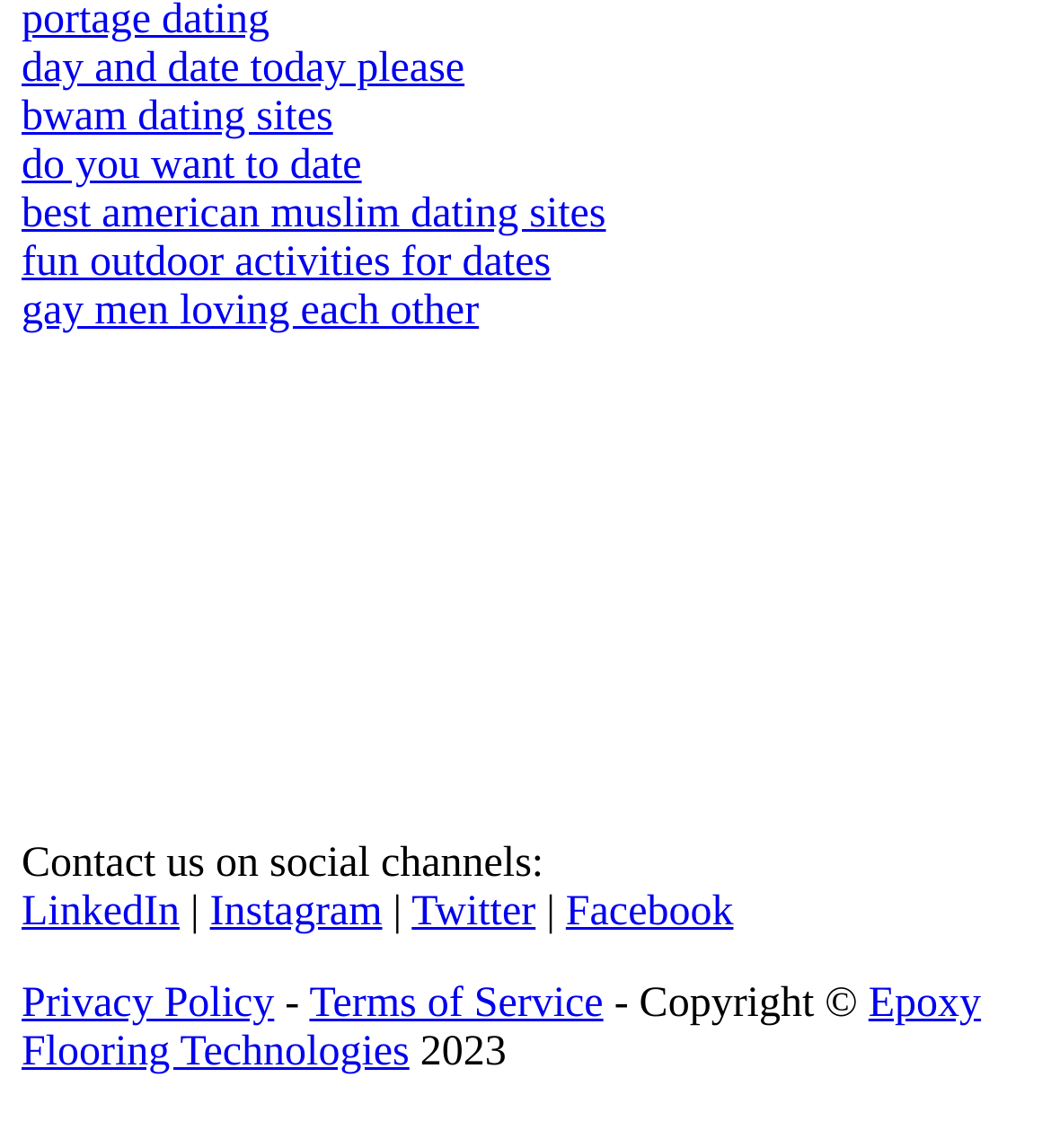Provide a short answer using a single word or phrase for the following question: 
What is the purpose of the links at the top of the webpage?

Dating-related topics